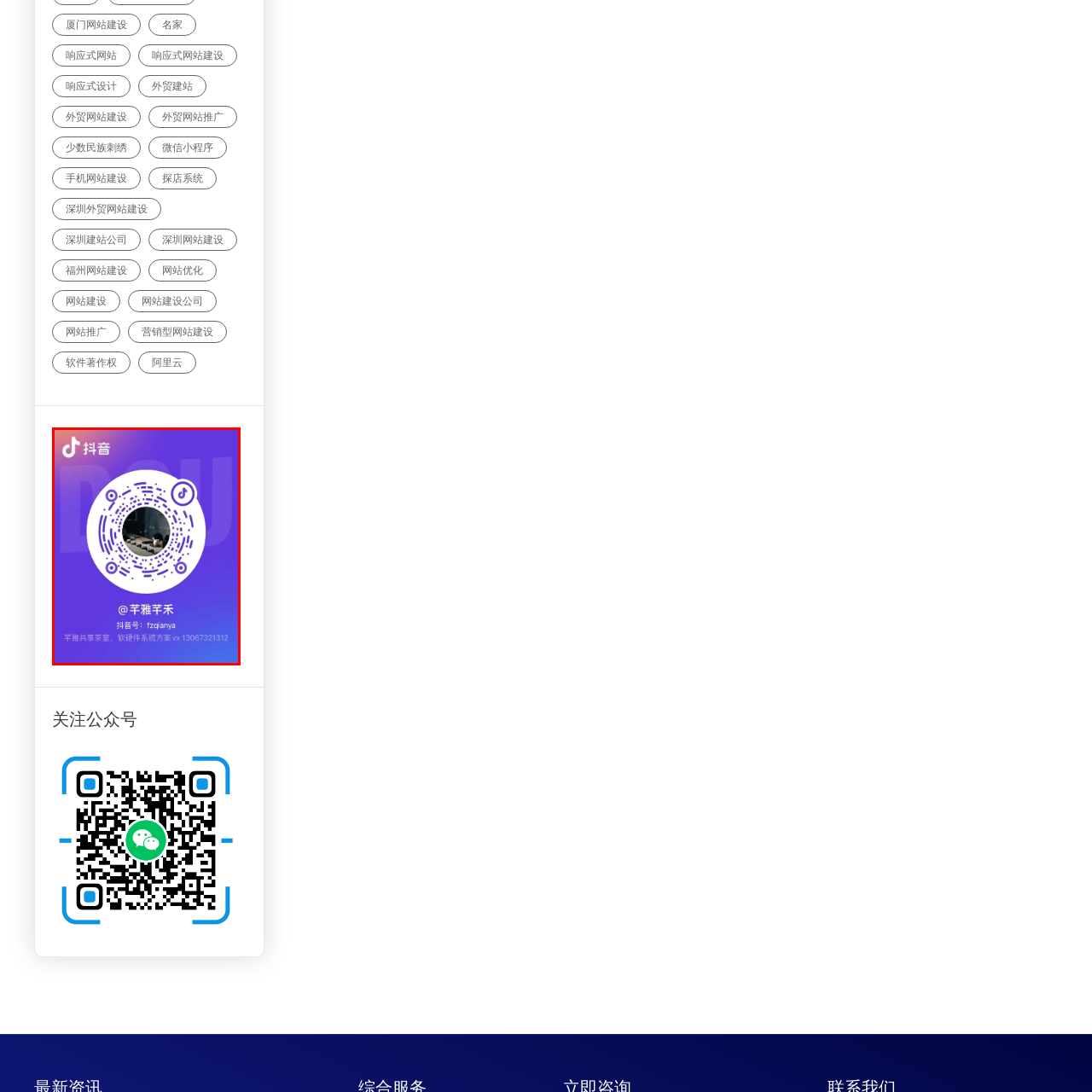What is the identification number mentioned in the text?
View the image contained within the red box and provide a one-word or short-phrase answer to the question.

fzqianya